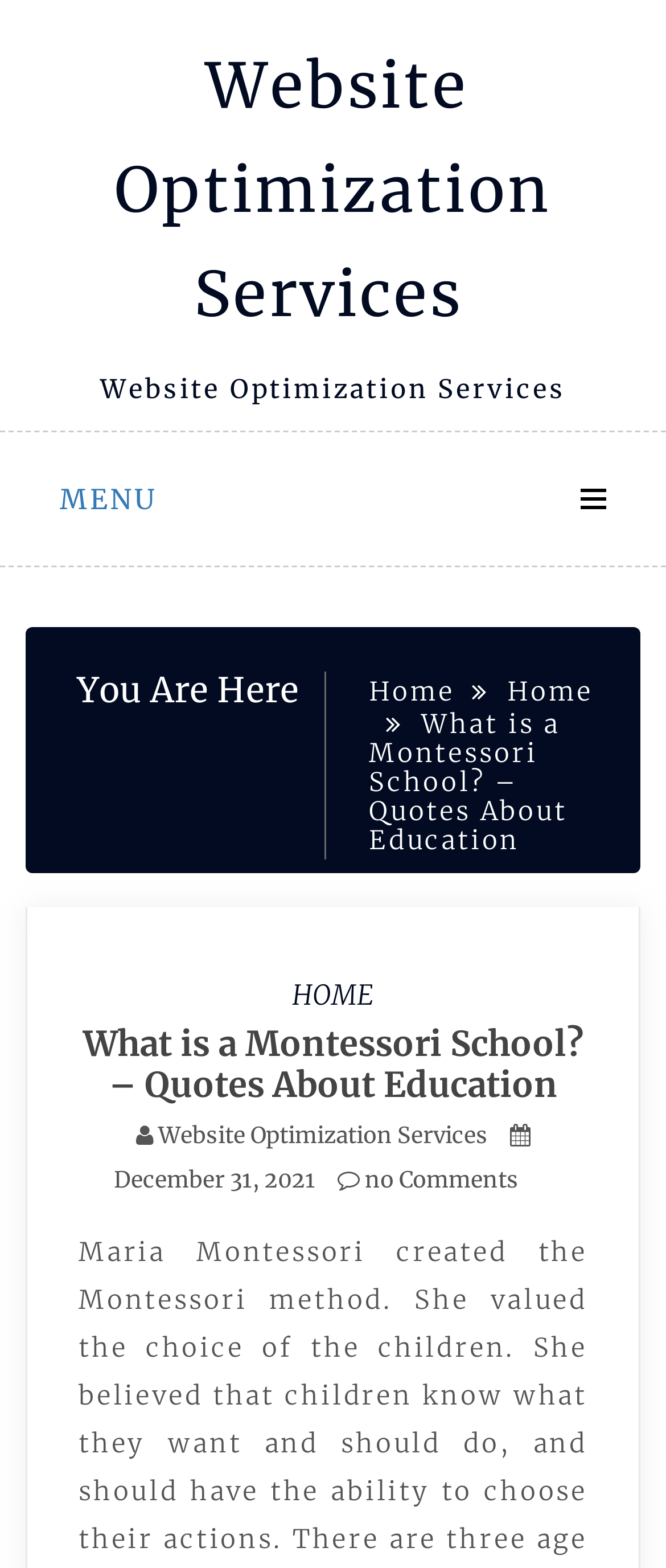Generate a thorough description of the webpage.

The webpage is about Montessori education, with a focus on the philosophy of Maria Montessori. At the top right corner, there is a link to "Website Optimization Services". Below it, a "MENU" link is located. On the left side, a heading "You Are Here" is displayed, followed by a navigation section with breadcrumbs. The breadcrumbs consist of two "Home" links, a static text "What is a Montessori School? – Quotes About Education", and a "HOME" link.

The main content of the webpage is headed by a title "What is a Montessori School? – Quotes About Education", which is also a link. Below the title, there are several links, including "Website Optimization Services", a date "December 31, 2021", and a comment indicator "\uf0e5 no Comments". The meta description provides a brief overview of Maria Montessori's philosophy, emphasizing the importance of children's choices and autonomy.